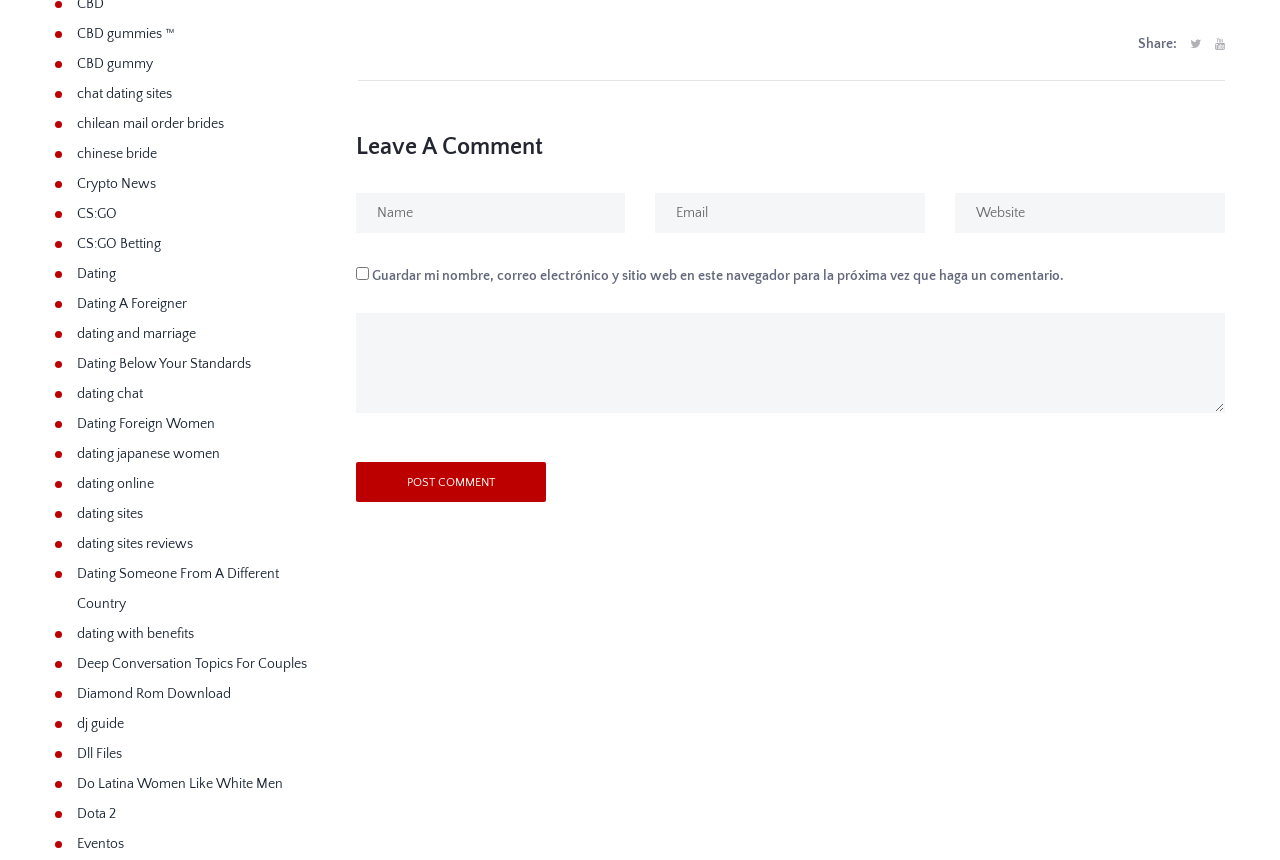Determine the bounding box for the UI element as described: "name="email" placeholder="Email"". The coordinates should be represented as four float numbers between 0 and 1, formatted as [left, top, right, bottom].

[0.512, 0.224, 0.723, 0.271]